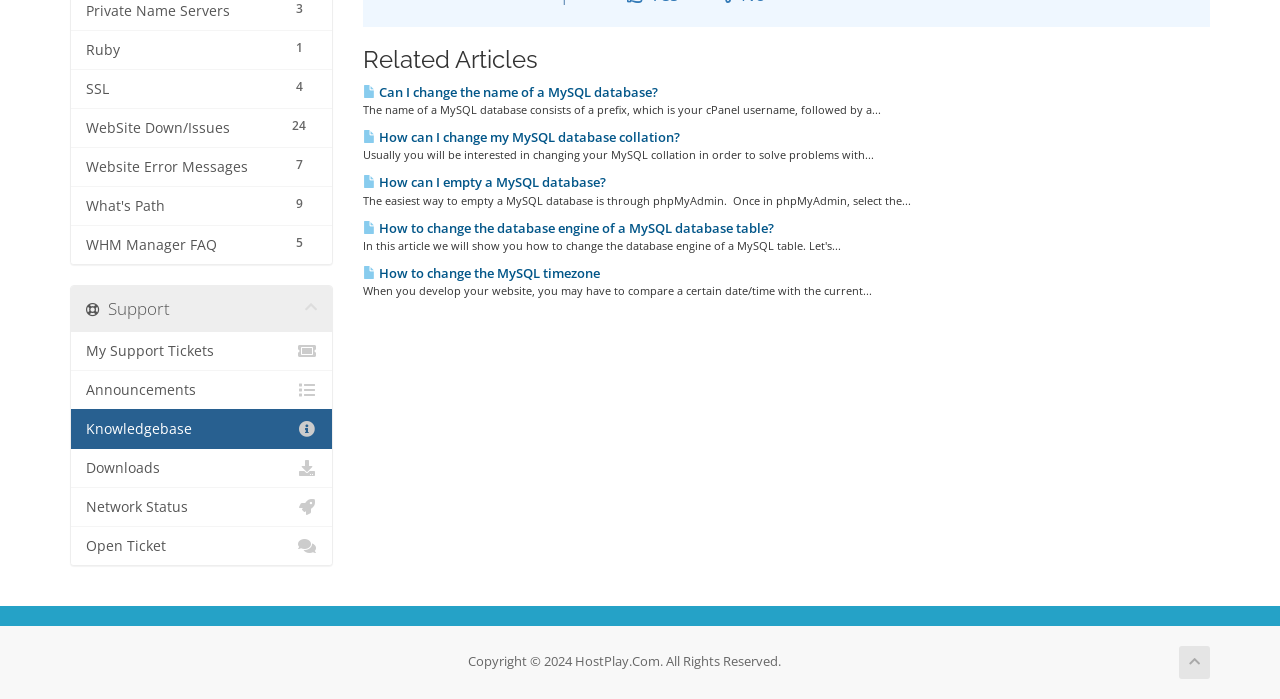Locate the UI element described by Downloads and provide its bounding box coordinates. Use the format (top-left x, top-left y, bottom-right x, bottom-right y) with all values as floating point numbers between 0 and 1.

[0.055, 0.641, 0.259, 0.698]